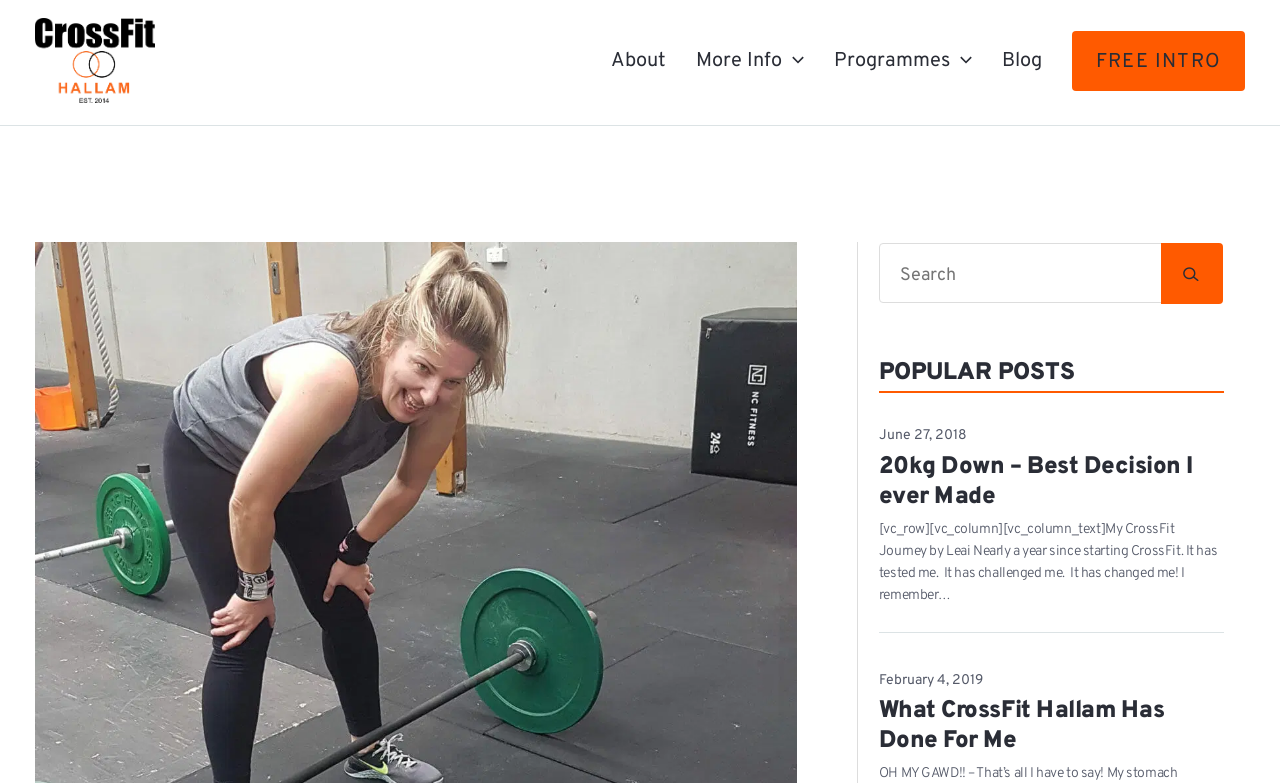Pinpoint the bounding box coordinates of the clickable area necessary to execute the following instruction: "Click on About". The coordinates should be given as four float numbers between 0 and 1, namely [left, top, right, bottom].

[0.466, 0.039, 0.532, 0.116]